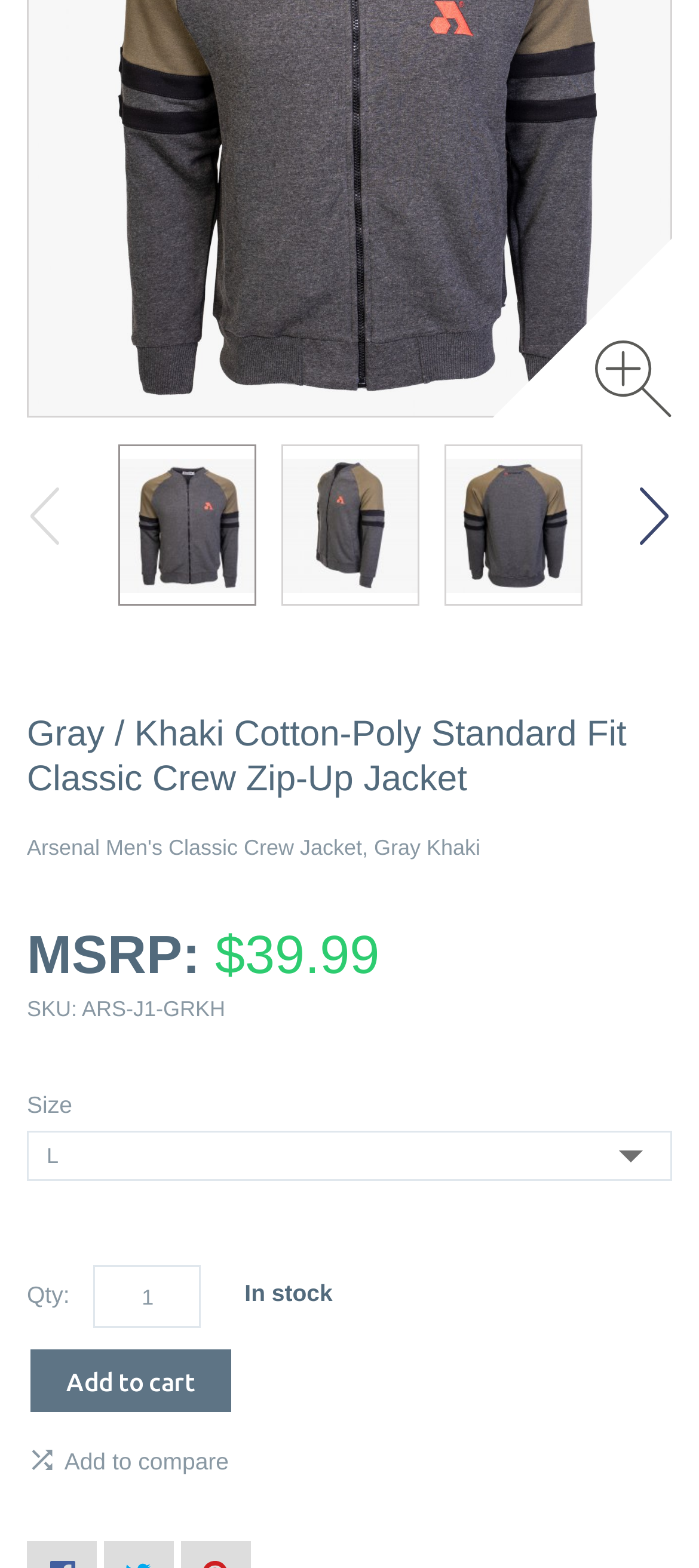Specify the bounding box coordinates (top-left x, top-left y, bottom-right x, bottom-right y) of the UI element in the screenshot that matches this description: Add to cart

[0.038, 0.858, 0.336, 0.903]